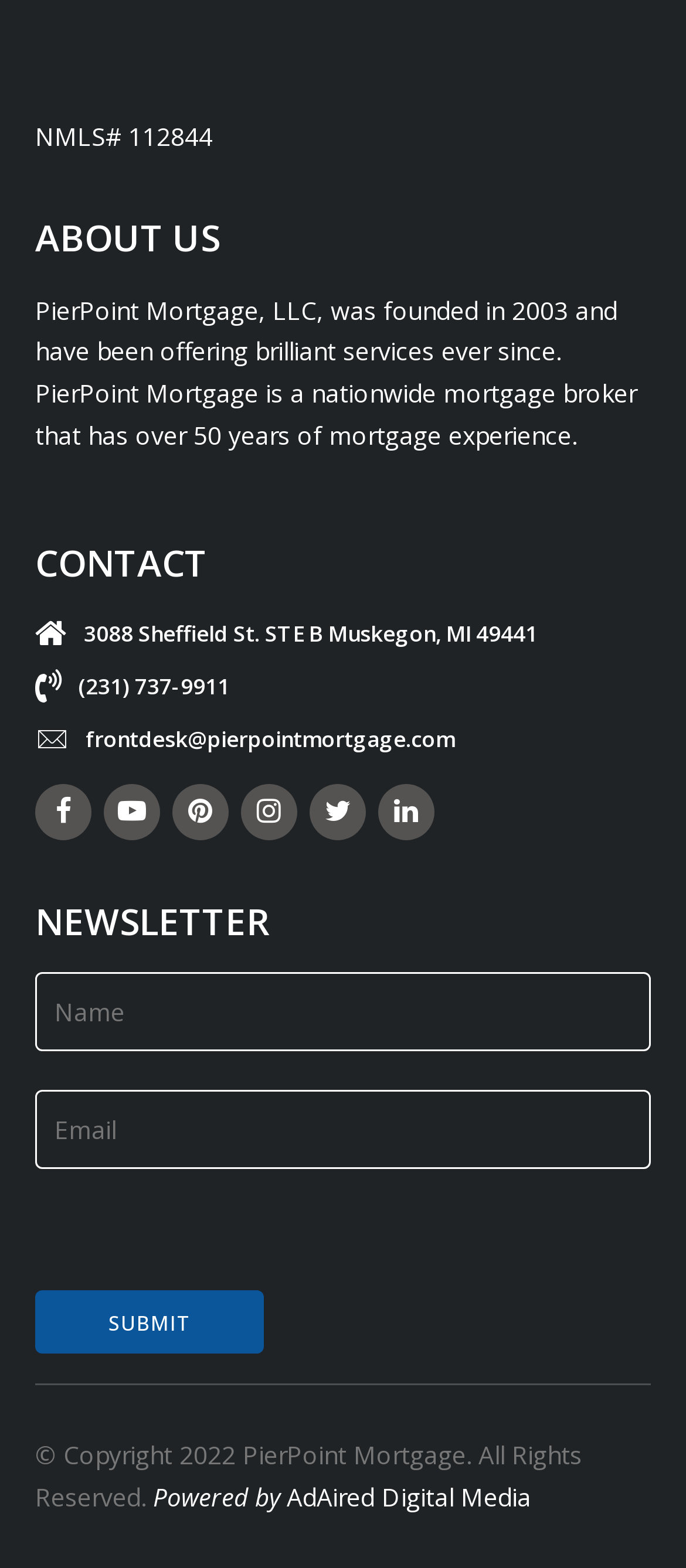Identify the bounding box coordinates for the UI element that matches this description: "frontdesk@pierpointmortgage.com".

[0.051, 0.458, 0.664, 0.484]